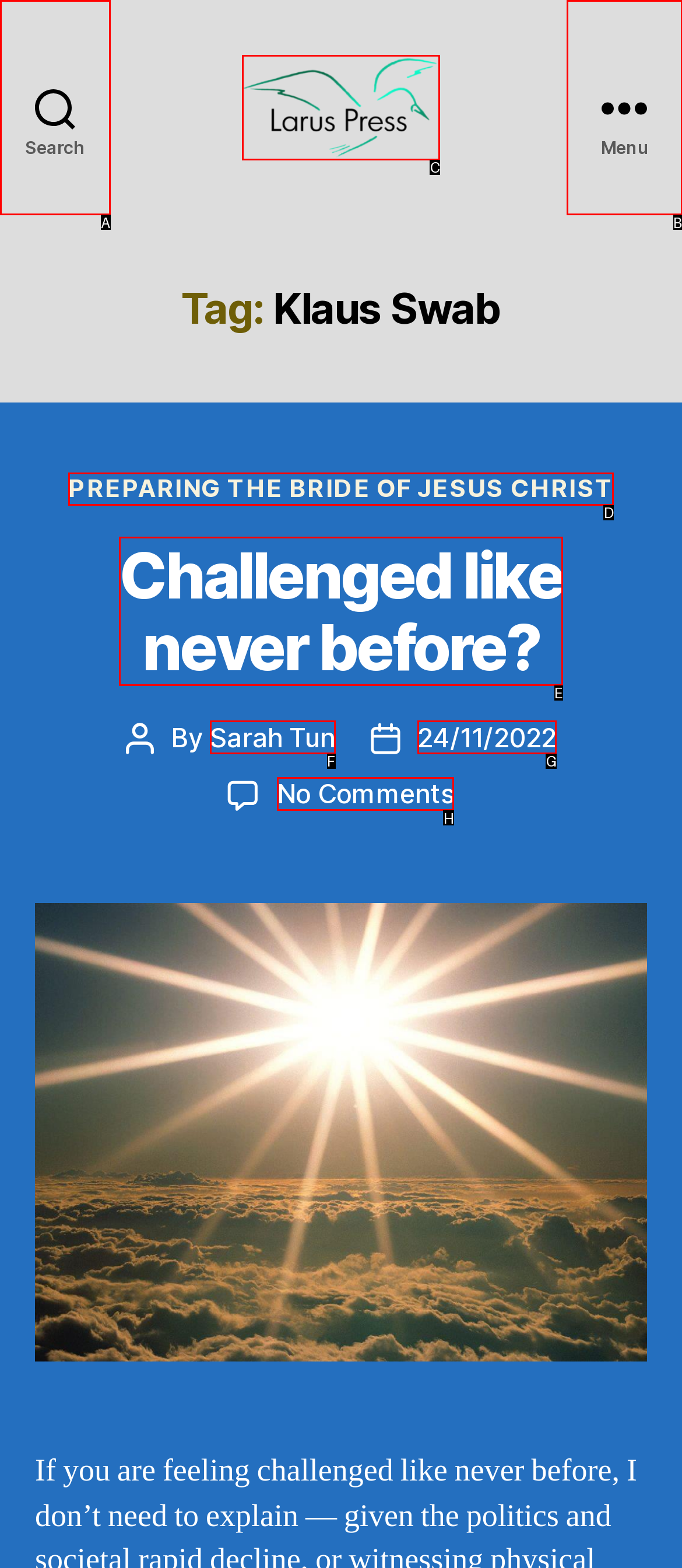Identify the letter of the UI element you need to select to accomplish the task: Visit Larus Press – Sarah Tun.
Respond with the option's letter from the given choices directly.

C